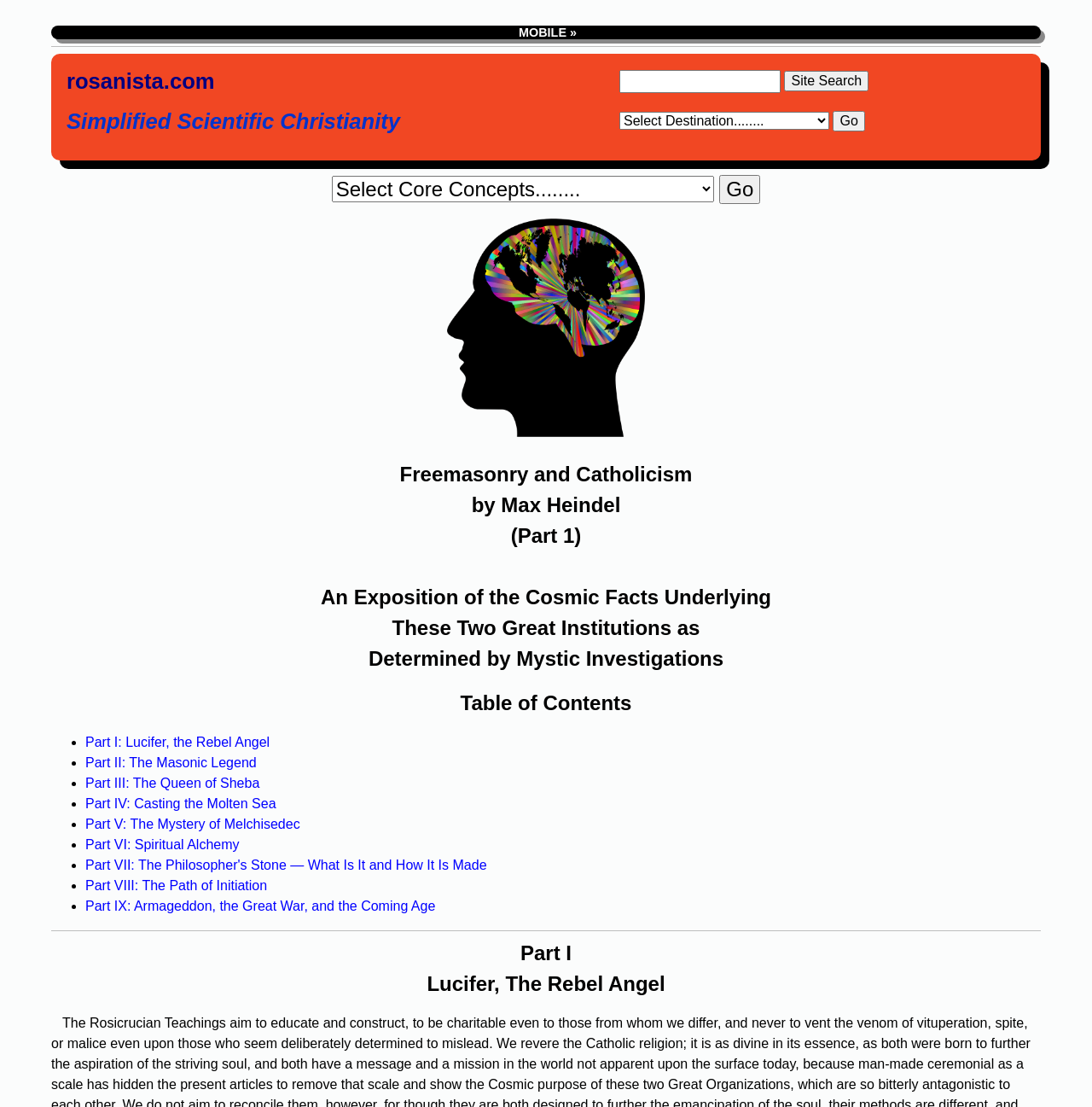How many parts does the article have?
Please provide a detailed and comprehensive answer to the question.

The article has 9 parts, as indicated by the table of contents that lists Part I to Part IX with their respective titles.